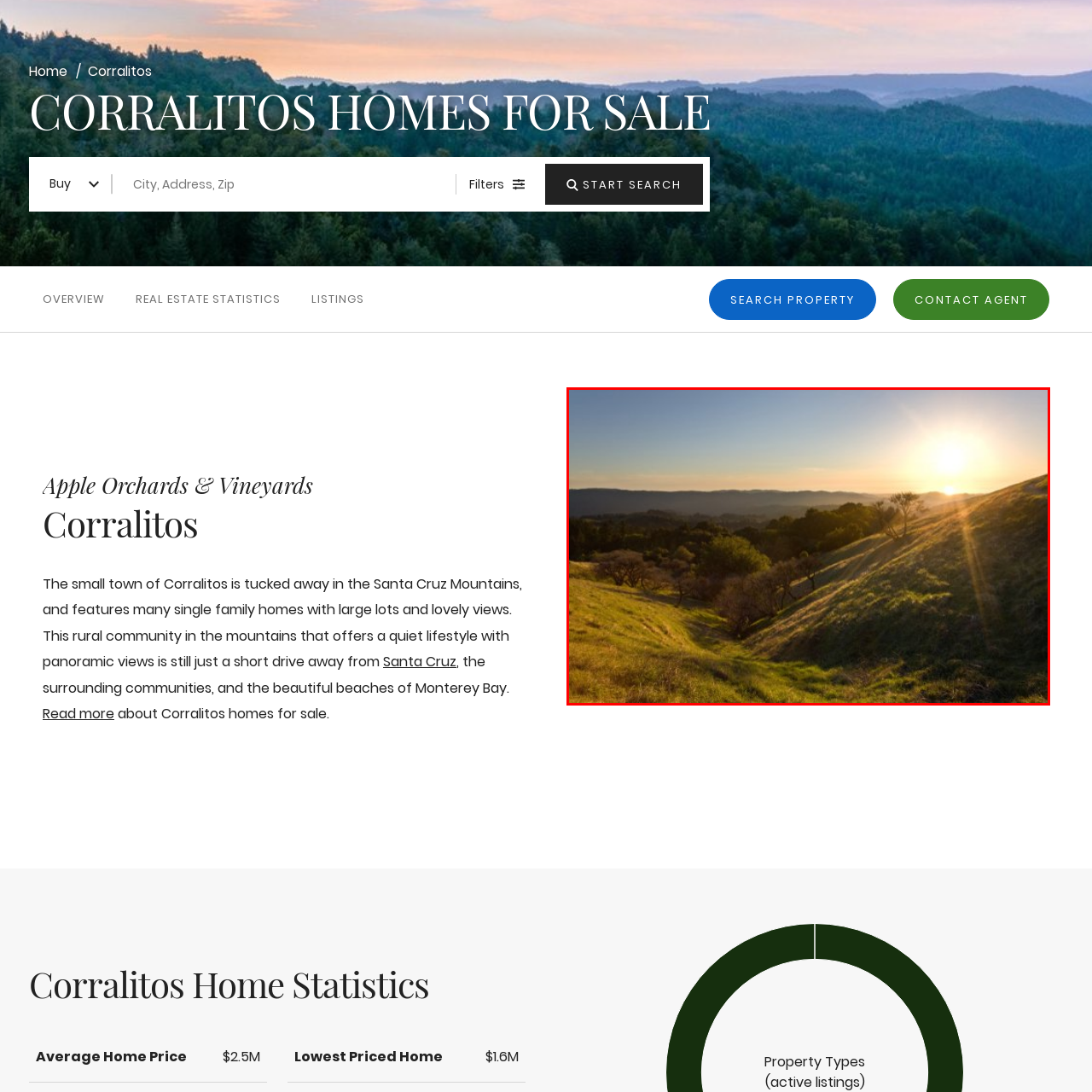Study the image enclosed in red and provide a single-word or short-phrase answer: What time of day is depicted in the image?

Dawn